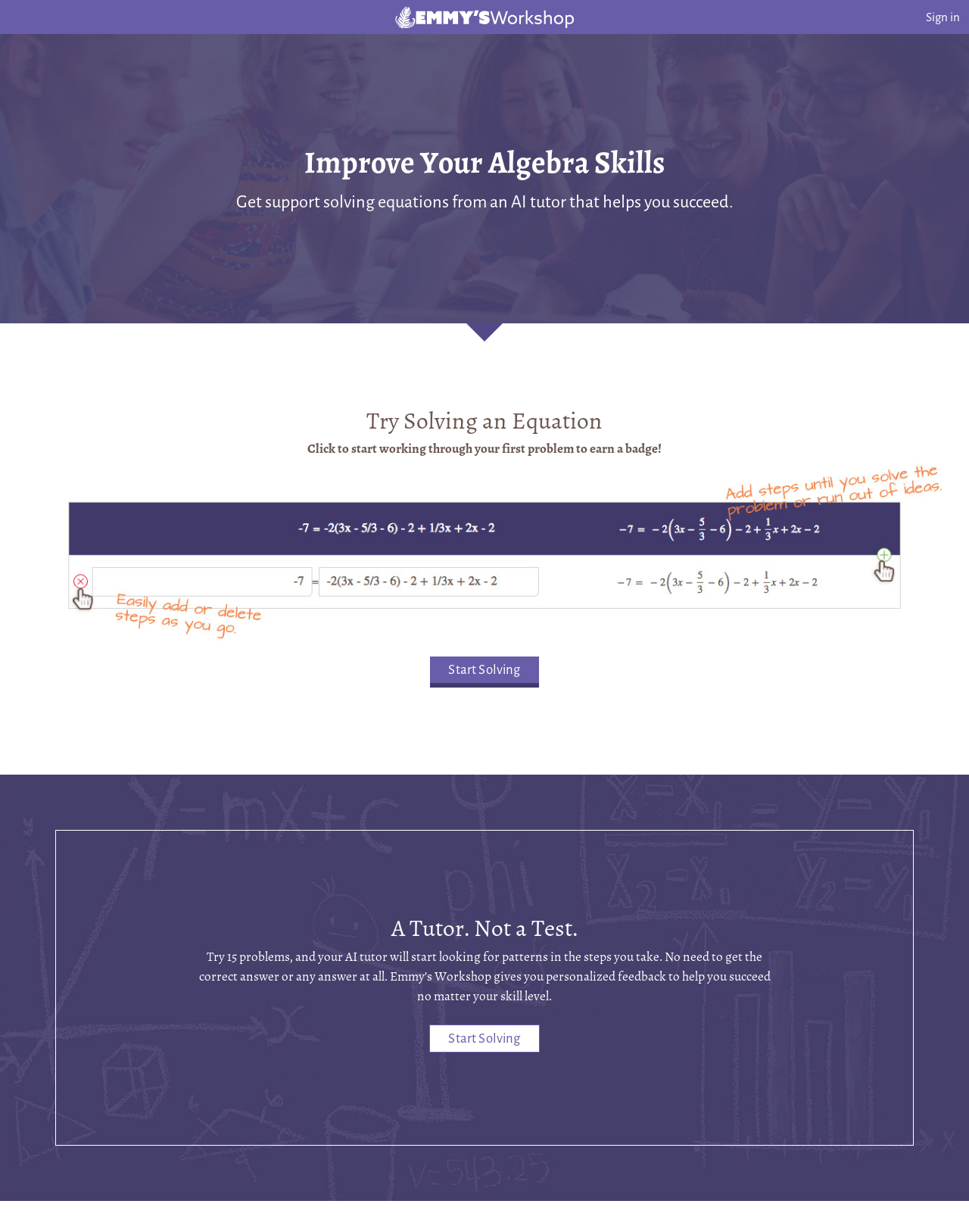What is the first step to start working on algebra problems?
Look at the screenshot and respond with a single word or phrase.

Click to start working